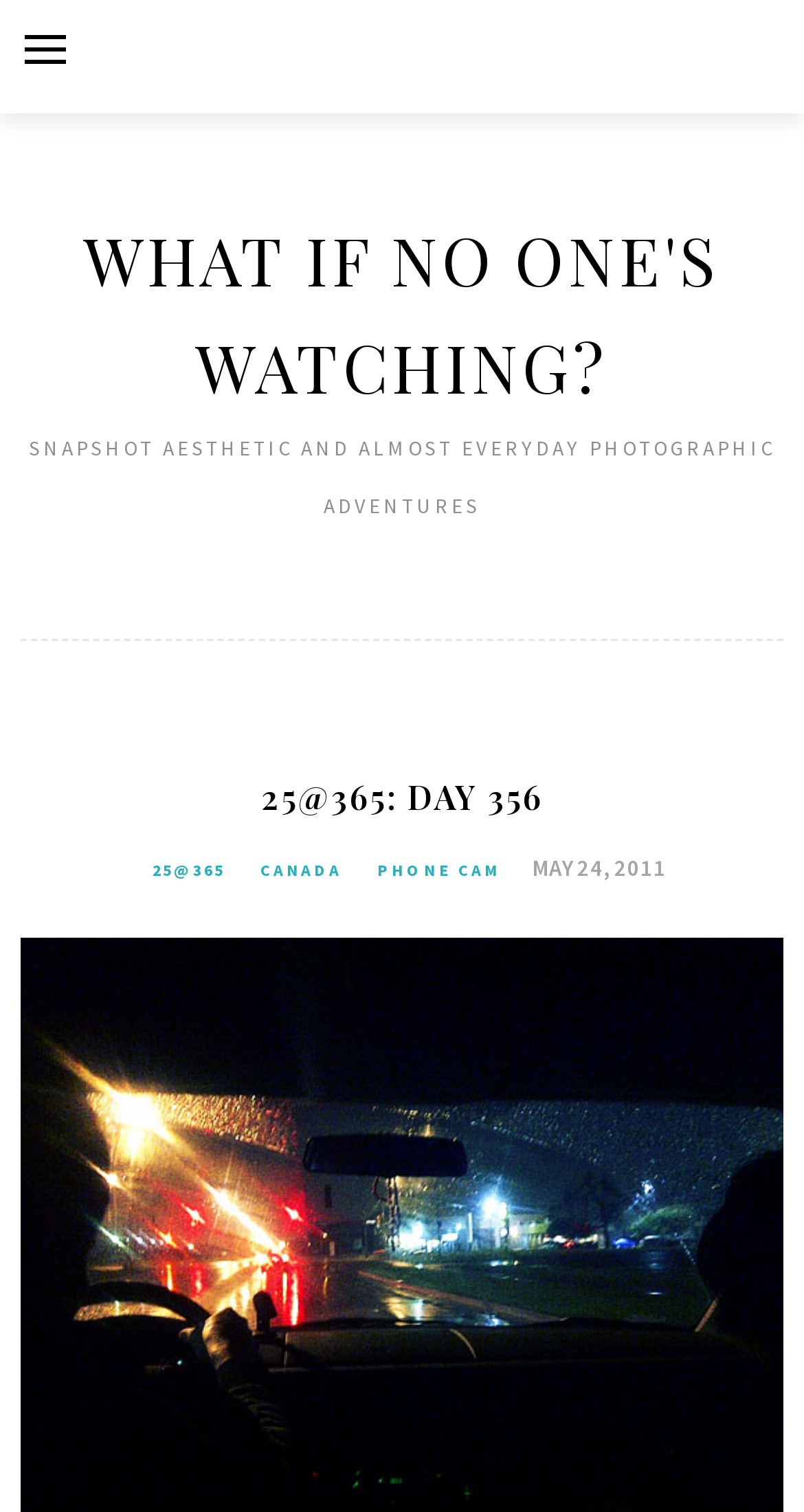Answer the following in one word or a short phrase: 
How many links are there in the header?

4